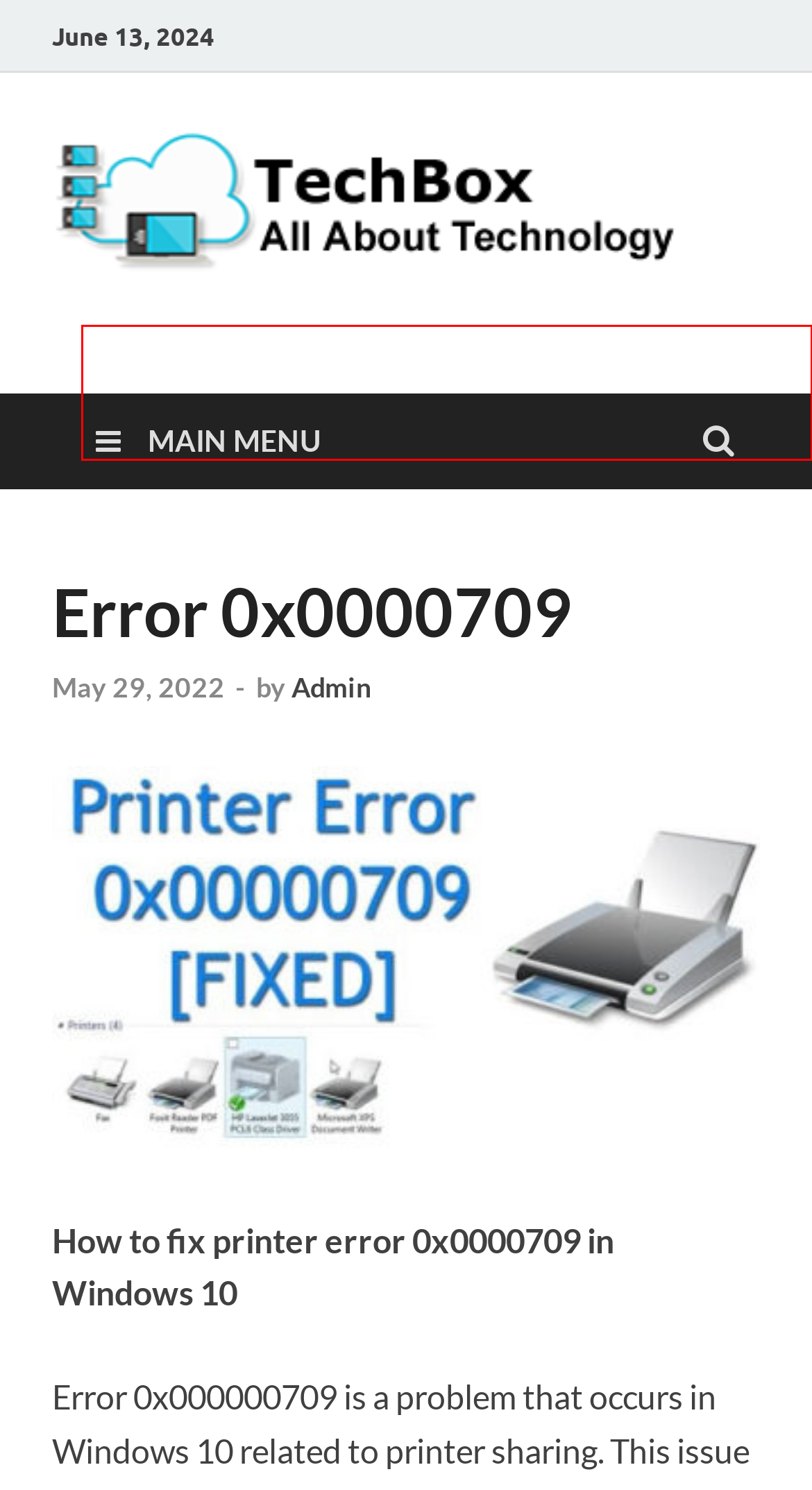Using the provided screenshot, read and generate the text content within the red-bordered area.

TechBox is a world filled with endless possibilities and innovation. From the latest gadgets and apps to cutting-edge technologies, this dyna